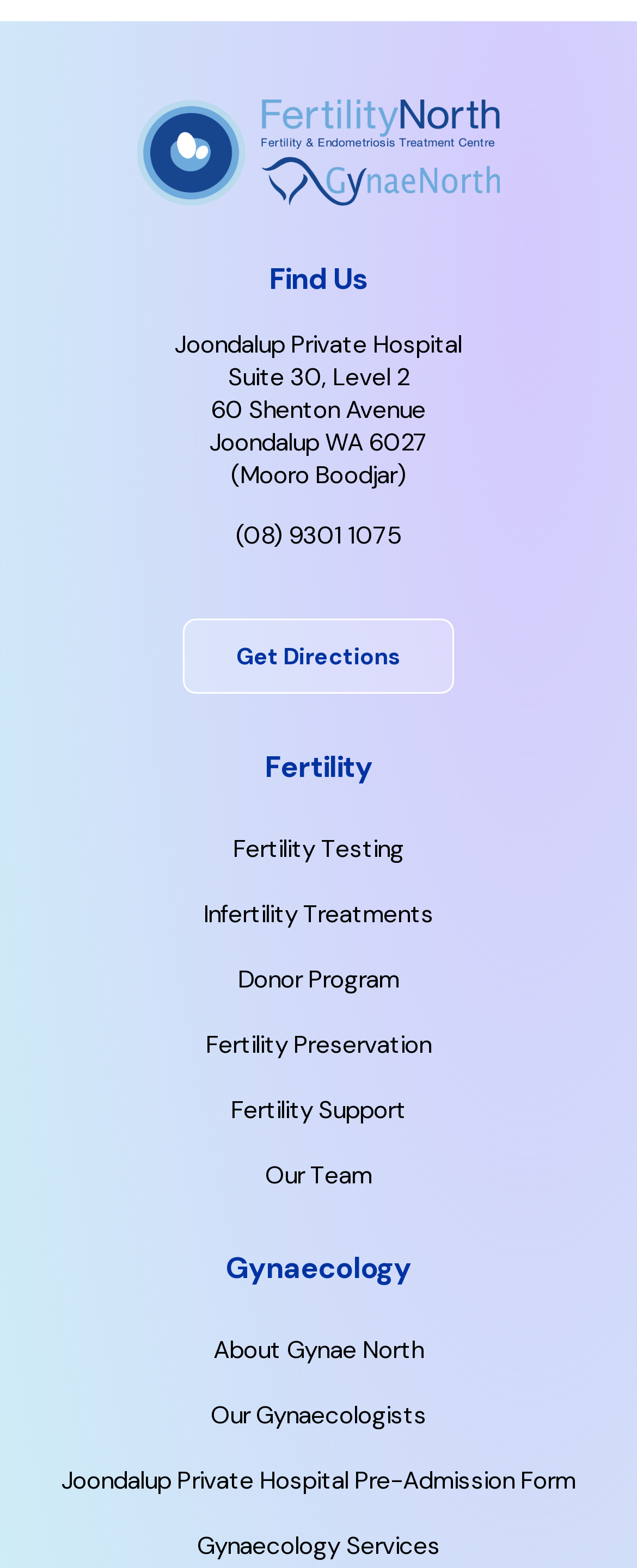Given the description: "Gynaecology", determine the bounding box coordinates of the UI element. The coordinates should be formatted as four float numbers between 0 and 1, [left, top, right, bottom].

[0.354, 0.797, 0.645, 0.822]